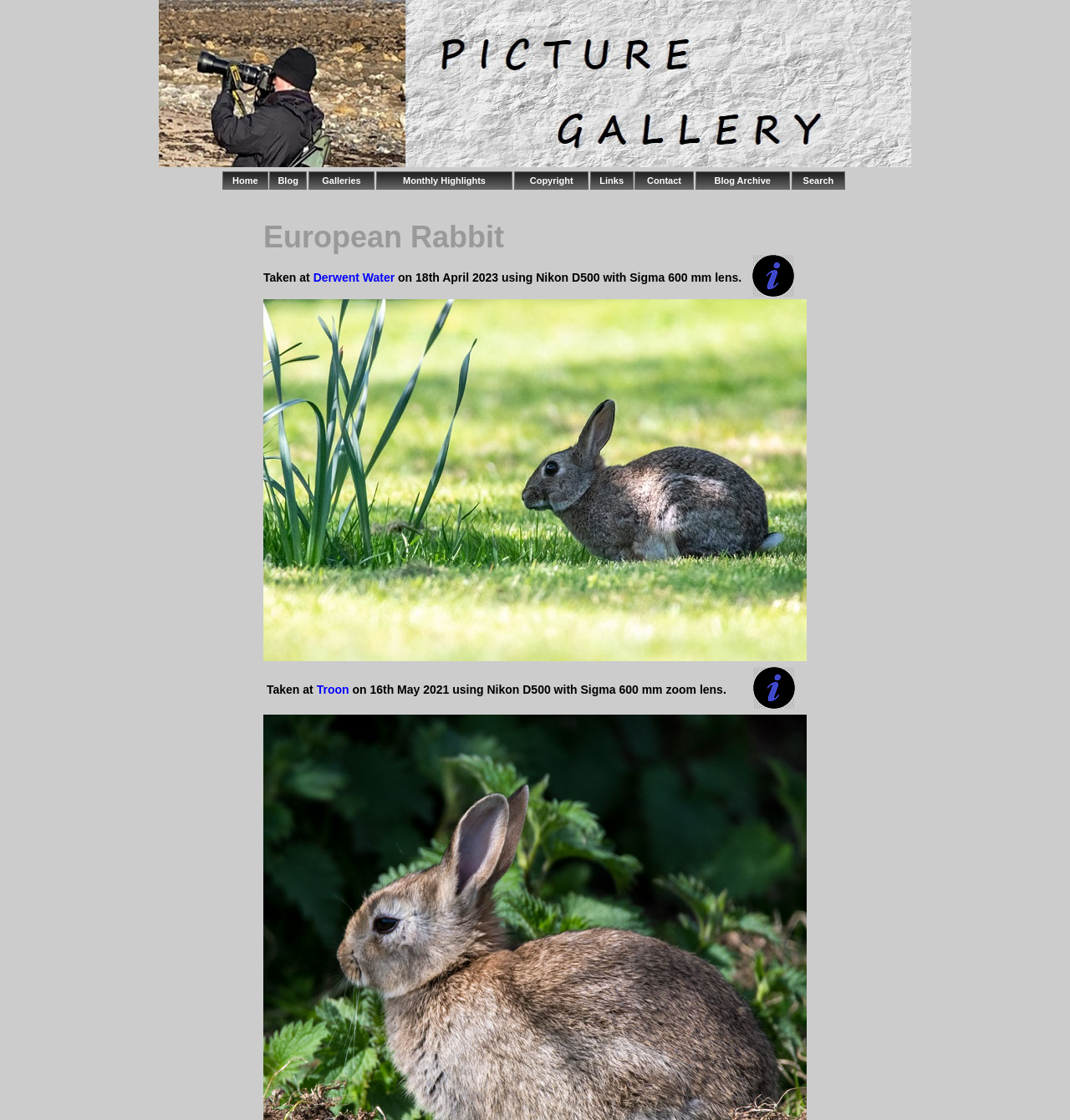Highlight the bounding box coordinates of the region I should click on to meet the following instruction: "read Fact File".

[0.703, 0.228, 0.754, 0.267]